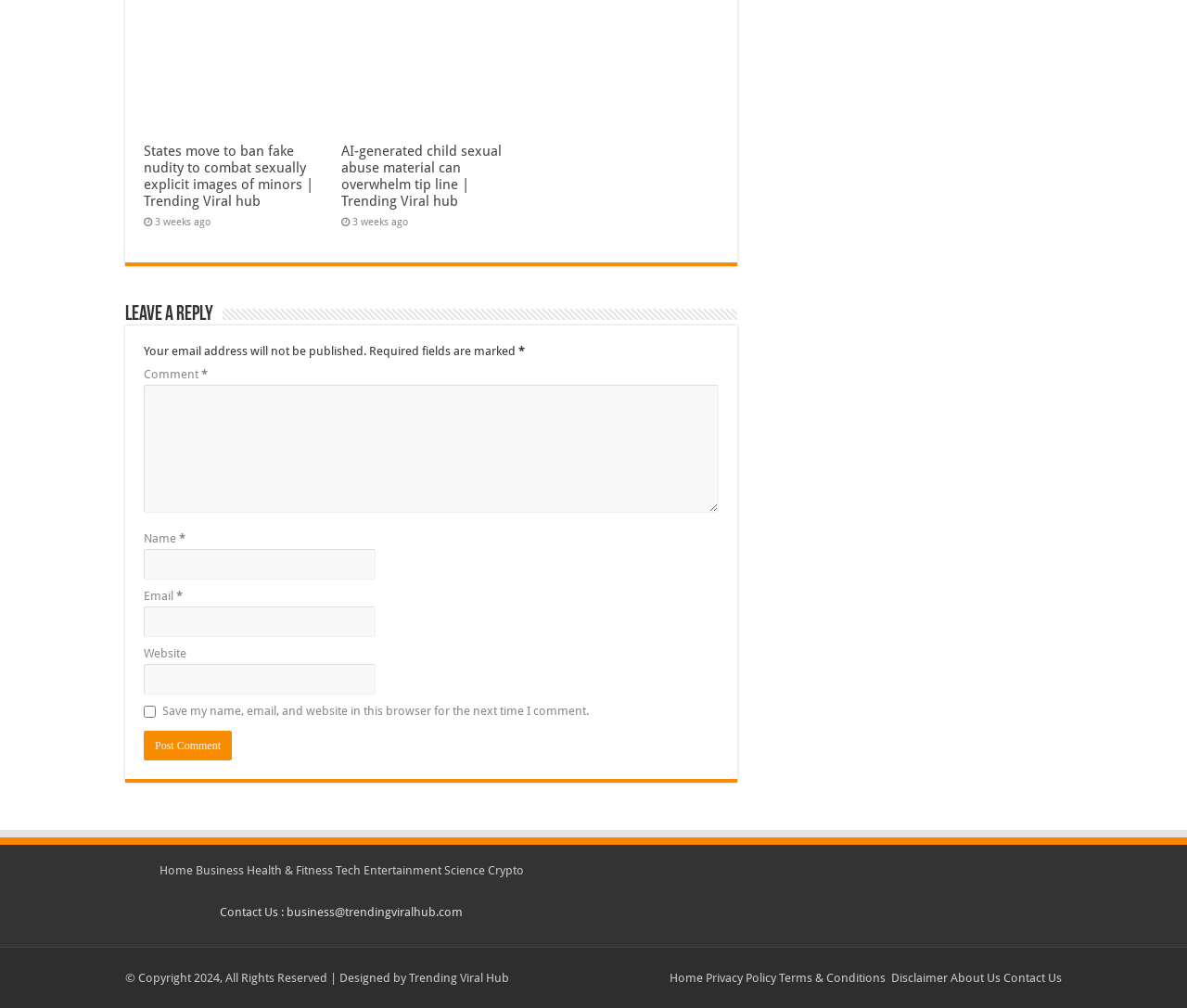Respond with a single word or short phrase to the following question: 
How many fields are required in the comment form?

3